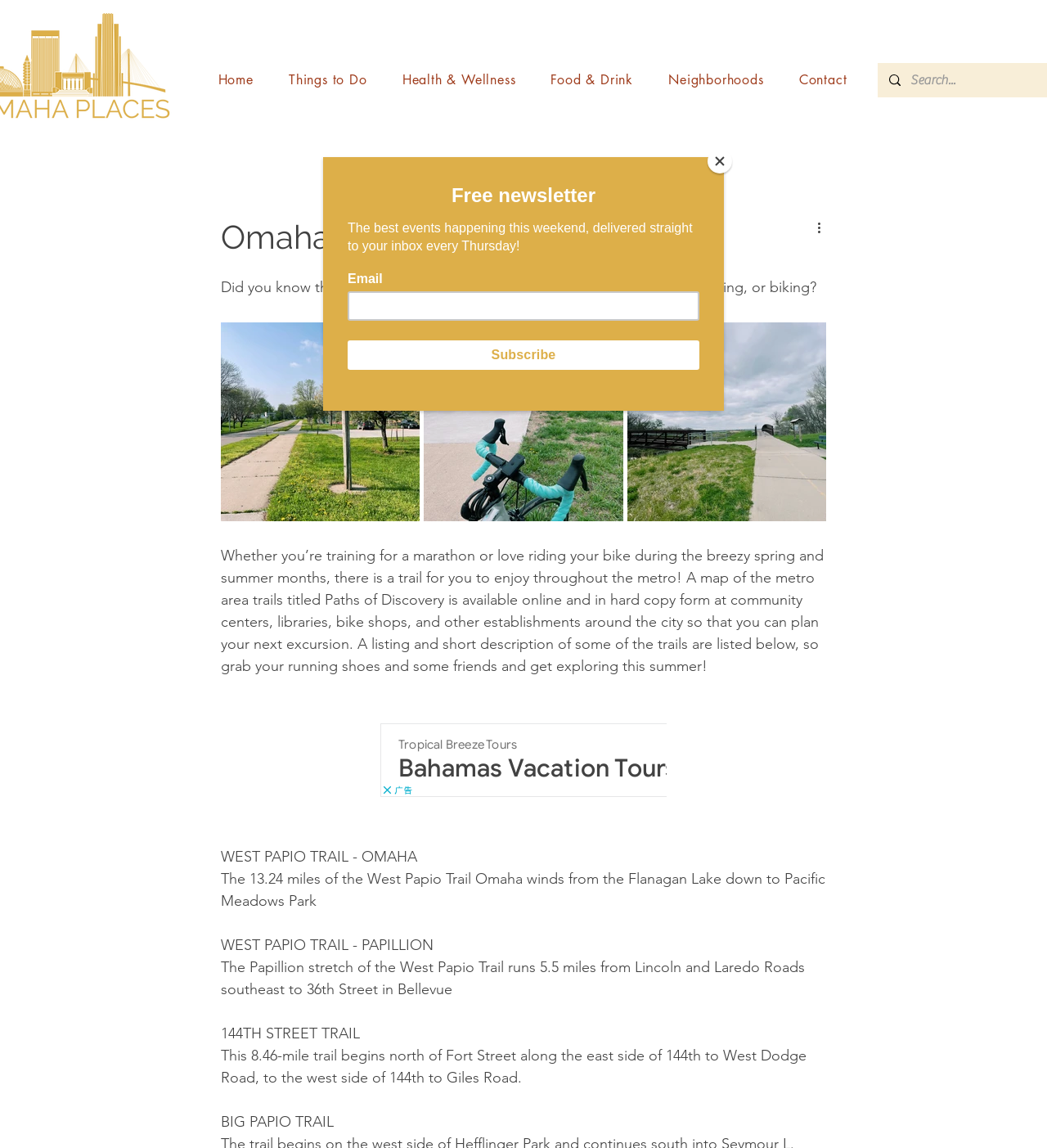Please locate the bounding box coordinates of the element's region that needs to be clicked to follow the instruction: "View the 'Untitled image'". The bounding box coordinates should be provided as four float numbers between 0 and 1, i.e., [left, top, right, bottom].

[0.211, 0.281, 0.401, 0.454]